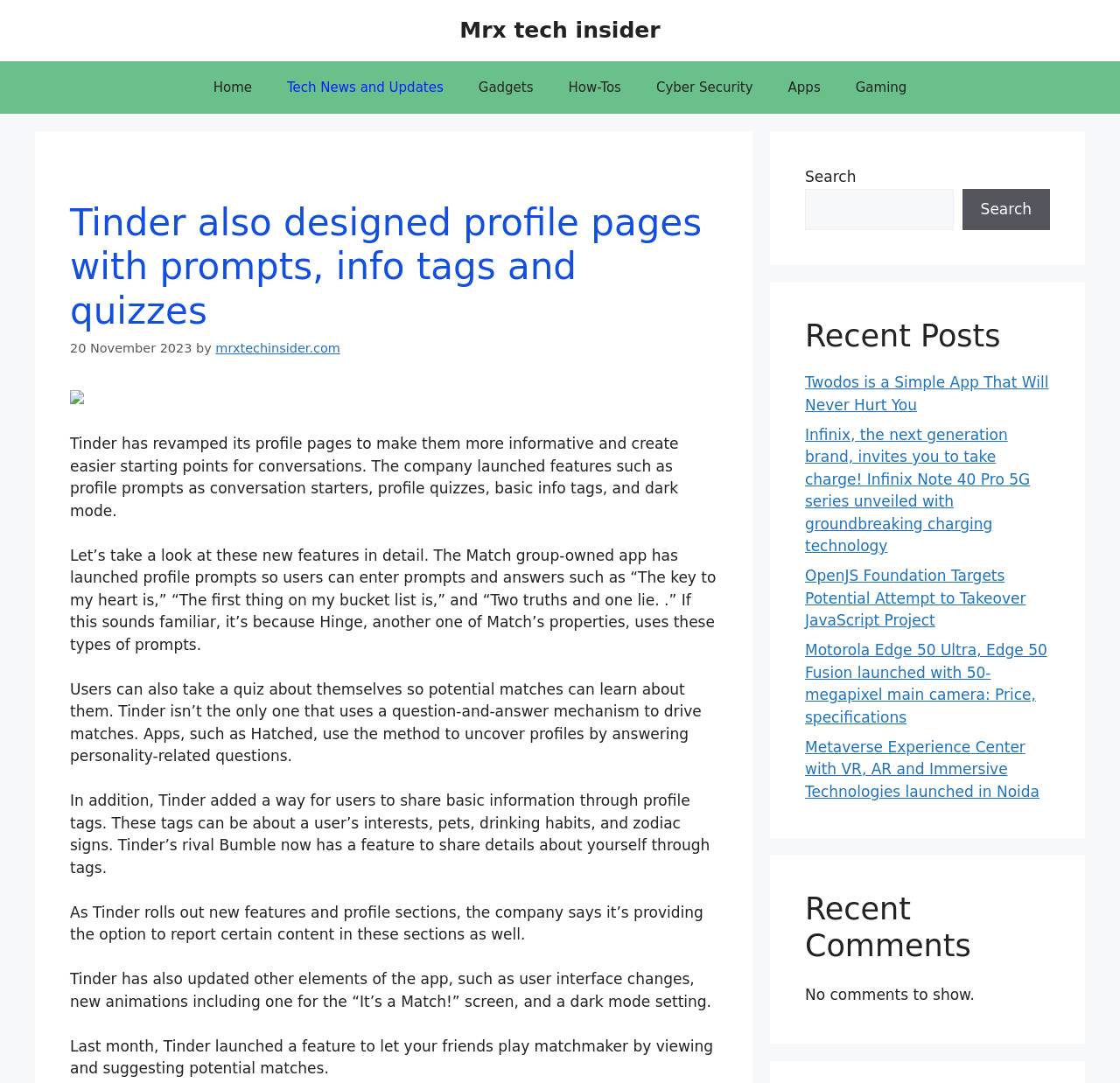Generate a thorough explanation of the webpage's elements.

This webpage is about a tech news article from Mrx tech insider, specifically discussing Tinder's new profile page features. At the top, there is a banner with the site's name and a navigation menu with links to different sections, including Home, Tech News and Updates, Gadgets, How-Tos, Cyber Security, Apps, and Gaming.

Below the navigation menu, there is a header section with the article's title, "Tinder also designed profile pages with prompts, info tags and quizzes", and a timestamp indicating the article was published on November 20, 2023. The author's name, "mrxtechinsider.com", is also displayed.

The main content of the article is divided into several paragraphs, which describe Tinder's new features, including profile prompts, quizzes, and info tags. There is also an image on the page, but its content is not specified.

To the right of the main content, there are three complementary sections. The first section has a search bar with a search button. The second section displays recent posts with links to other articles, including "Twodos is a Simple App That Will Never Hurt You", "Infinix, the next generation brand, invites you to take charge! Infinix Note 40 Pro 5G series unveiled with groundbreaking charging technology", and several others. The third section is for recent comments, but it currently shows a message indicating that there are no comments to display.